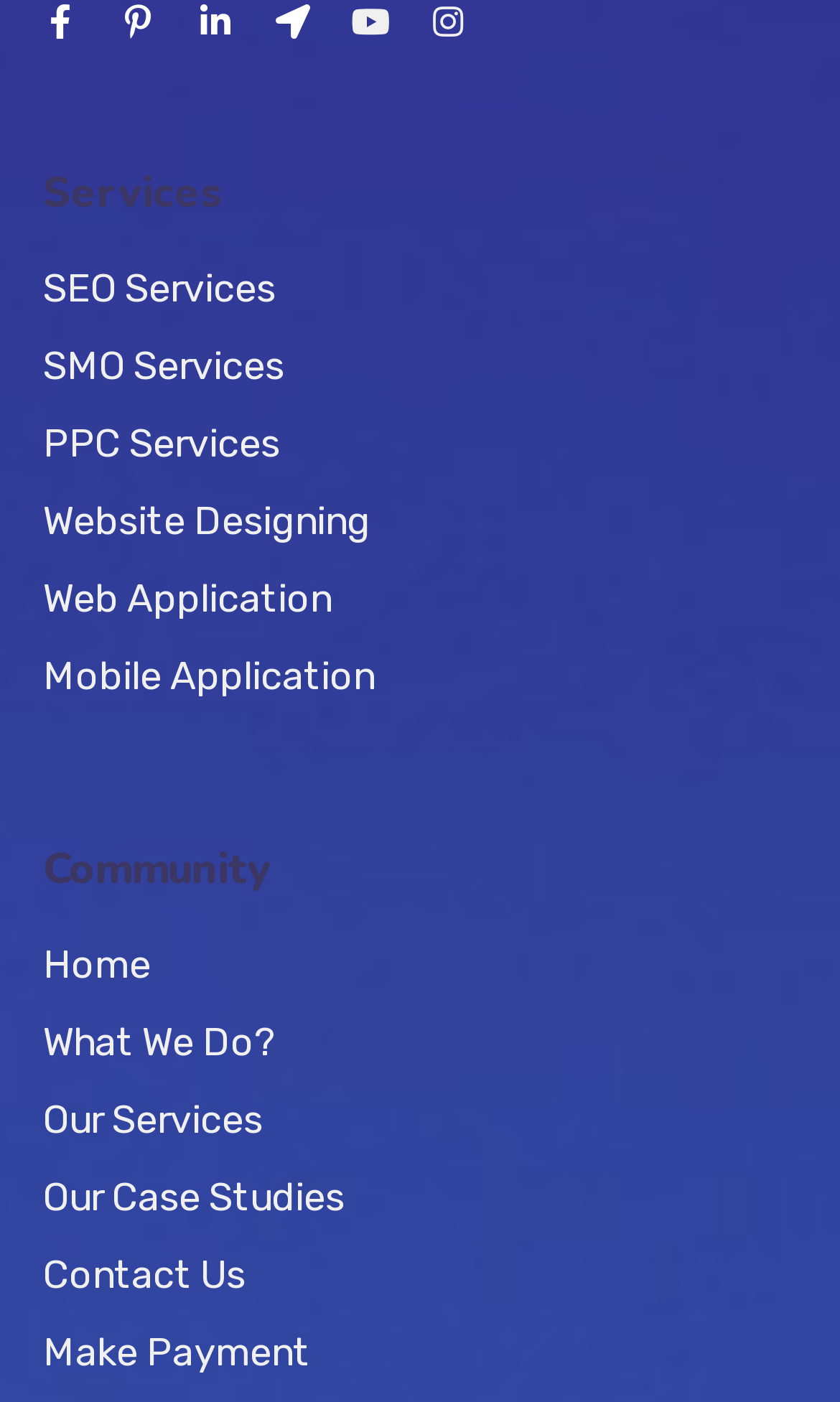Identify the bounding box coordinates for the UI element that matches this description: "Linkedin-in".

[0.236, 0.003, 0.277, 0.027]